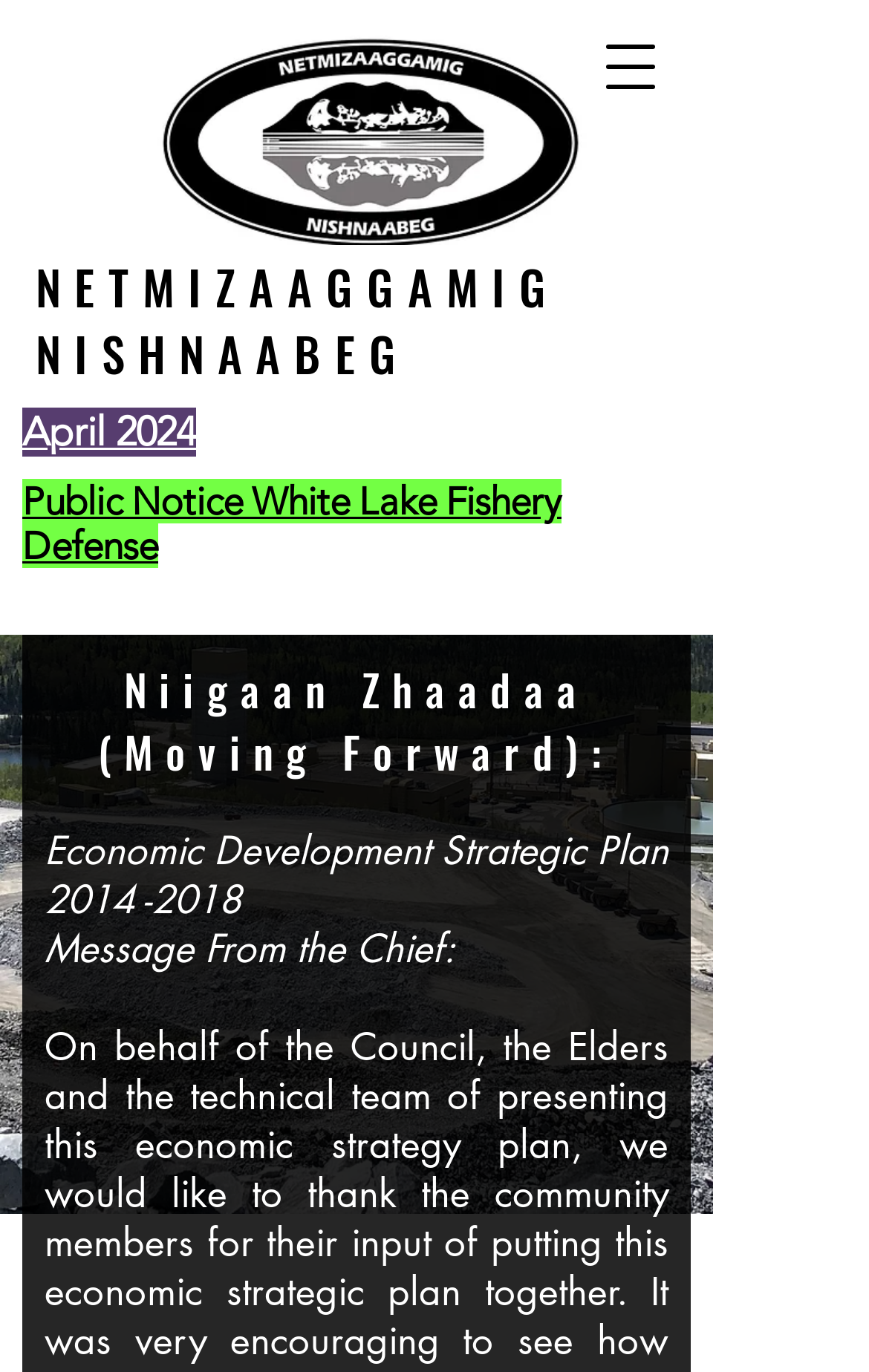Create an in-depth description of the webpage, covering main sections.

The webpage is about the economic development of Netmizaaggamig Nishnaabeg, also known as Pic Mobert First Nation. At the top-right corner, there is a button to open a navigation menu. Next to it, on the top-center, is a link to the Pic Mobert First Nation's homepage, accompanied by an image of the nation's logo.

Below the logo, on the top-left, is a link to the Netmizaaggamig Nishnaabeg's main page. Adjacent to it, on the top-center, is a link to a page about April 2024. Further down, on the left, is a link to a public notice about the White Lake Fishery Defense.

The main content of the page is divided into sections. The first section, titled "Niigaan Zhaadaa (Moving Forward):", is located near the top-center of the page. Below it, there is a section about the Economic Development Strategic Plan, which spans from the left to the center of the page. This section includes a link to a specific period, 2014-2018.

Finally, at the bottom-left, there is a message from the Chief, which takes up about half of the page's width.